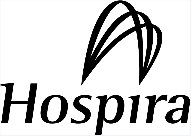Please provide a short answer using a single word or phrase for the question:
What sector is Hospira prominent in?

Healthcare